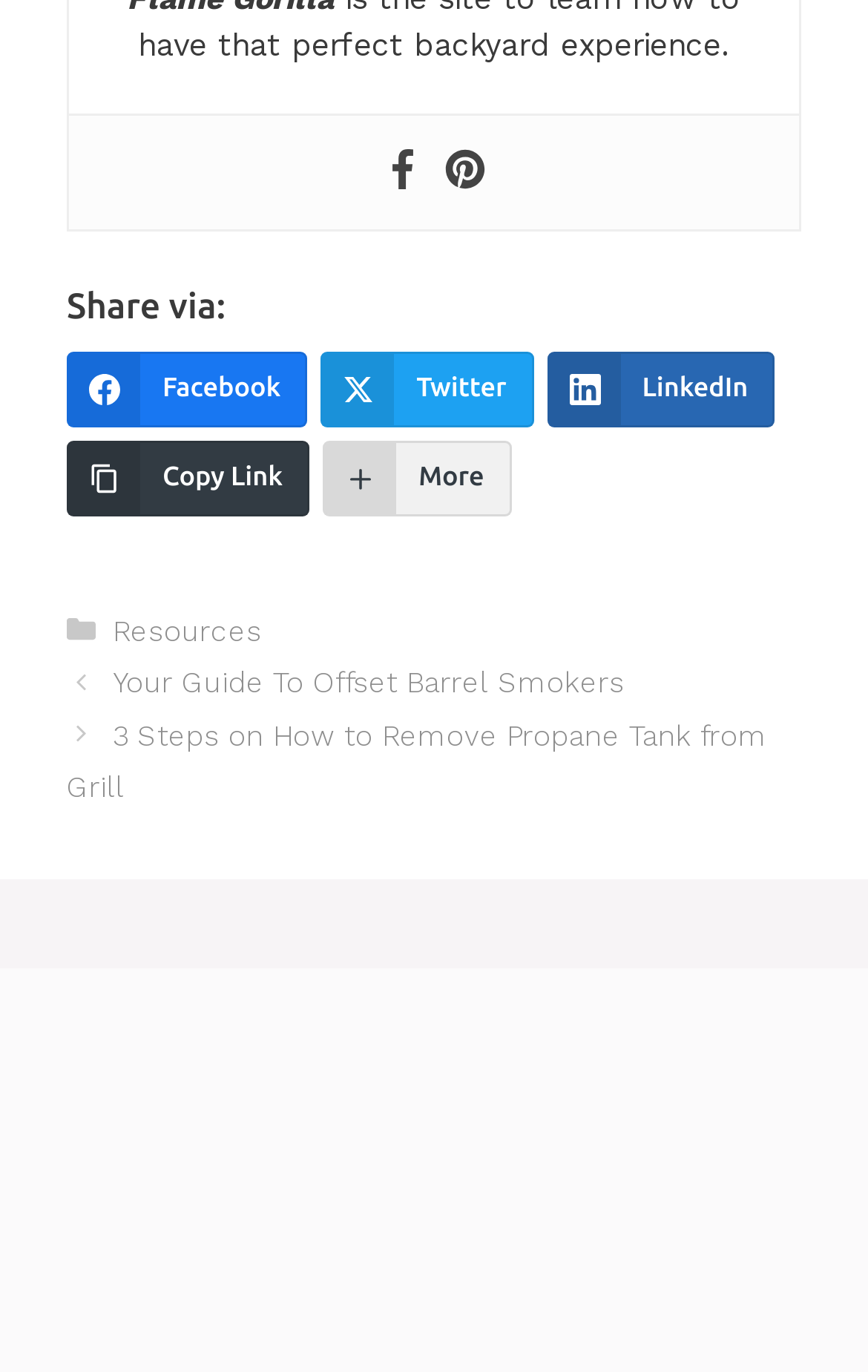For the element described, predict the bounding box coordinates as (top-left x, top-left y, bottom-right x, bottom-right y). All values should be between 0 and 1. Element description: Copy Link

[0.077, 0.322, 0.357, 0.377]